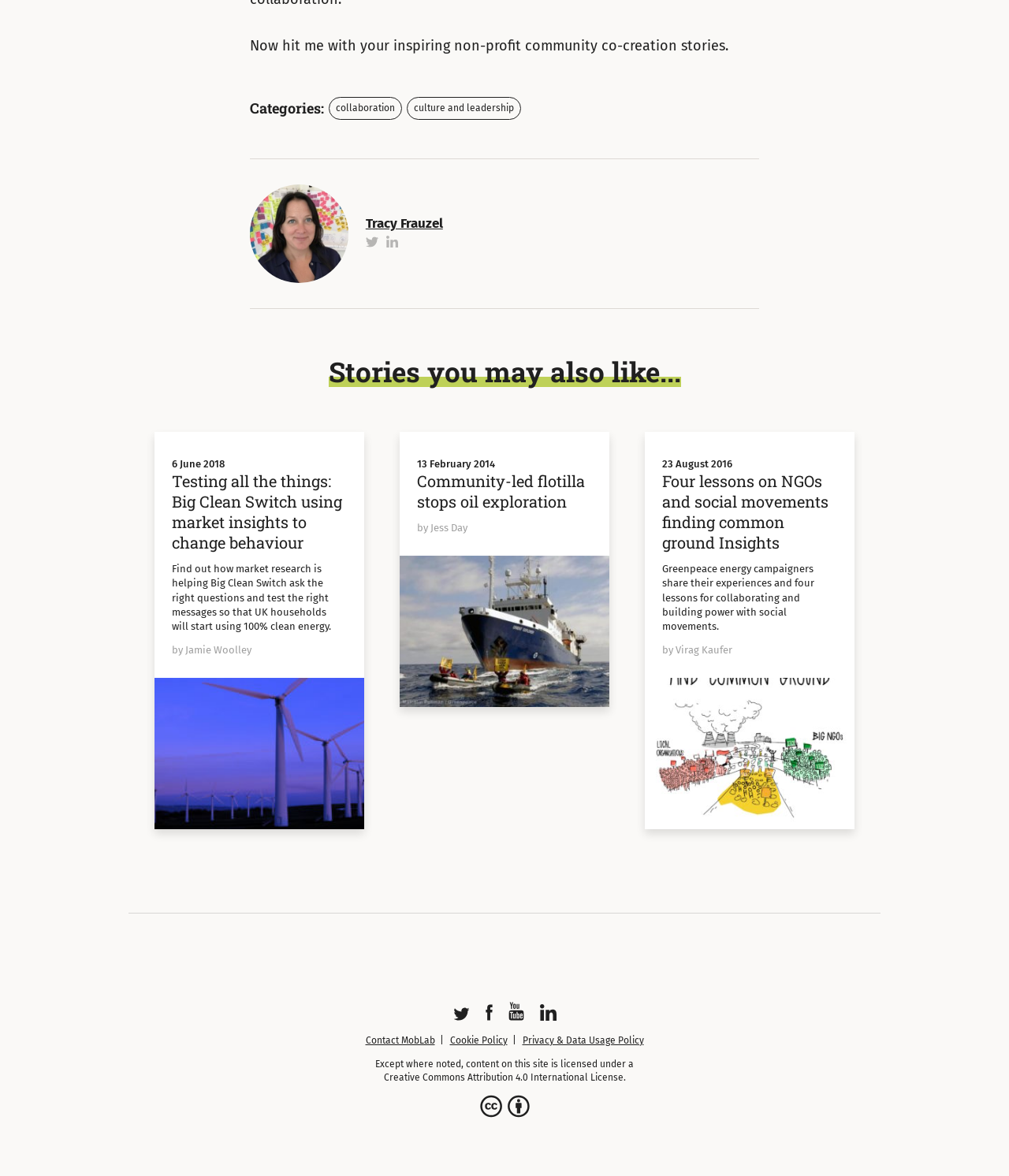Find the bounding box coordinates corresponding to the UI element with the description: "Contact MobLab". The coordinates should be formatted as [left, top, right, bottom], with values as floats between 0 and 1.

[0.362, 0.88, 0.431, 0.889]